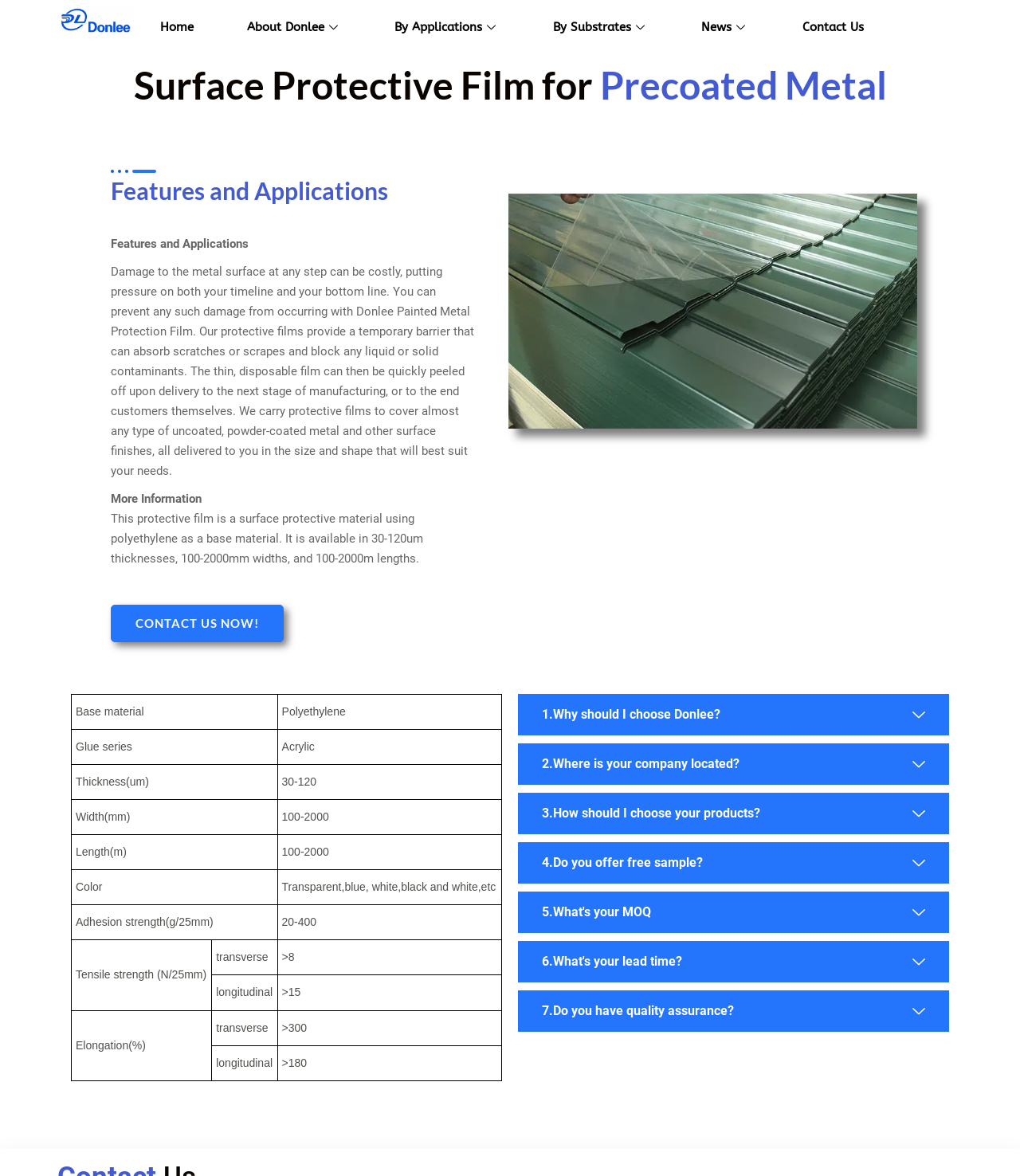Specify the bounding box coordinates of the element's region that should be clicked to achieve the following instruction: "Click the 'Free demo' button". The bounding box coordinates consist of four float numbers between 0 and 1, in the format [left, top, right, bottom].

None